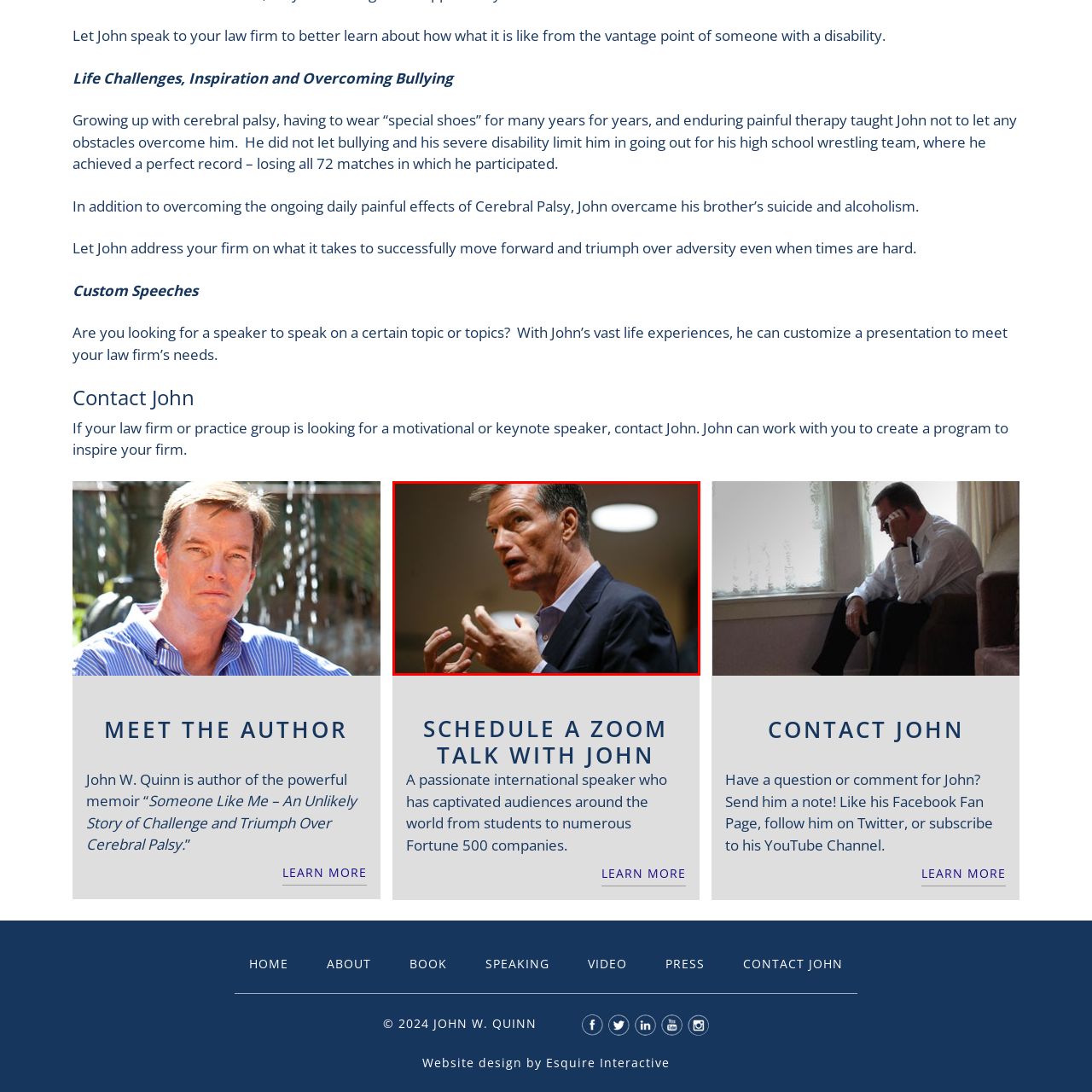Inspect the section highlighted in the red box, What is the speaker's name? 
Answer using a single word or phrase.

John W. Quinn